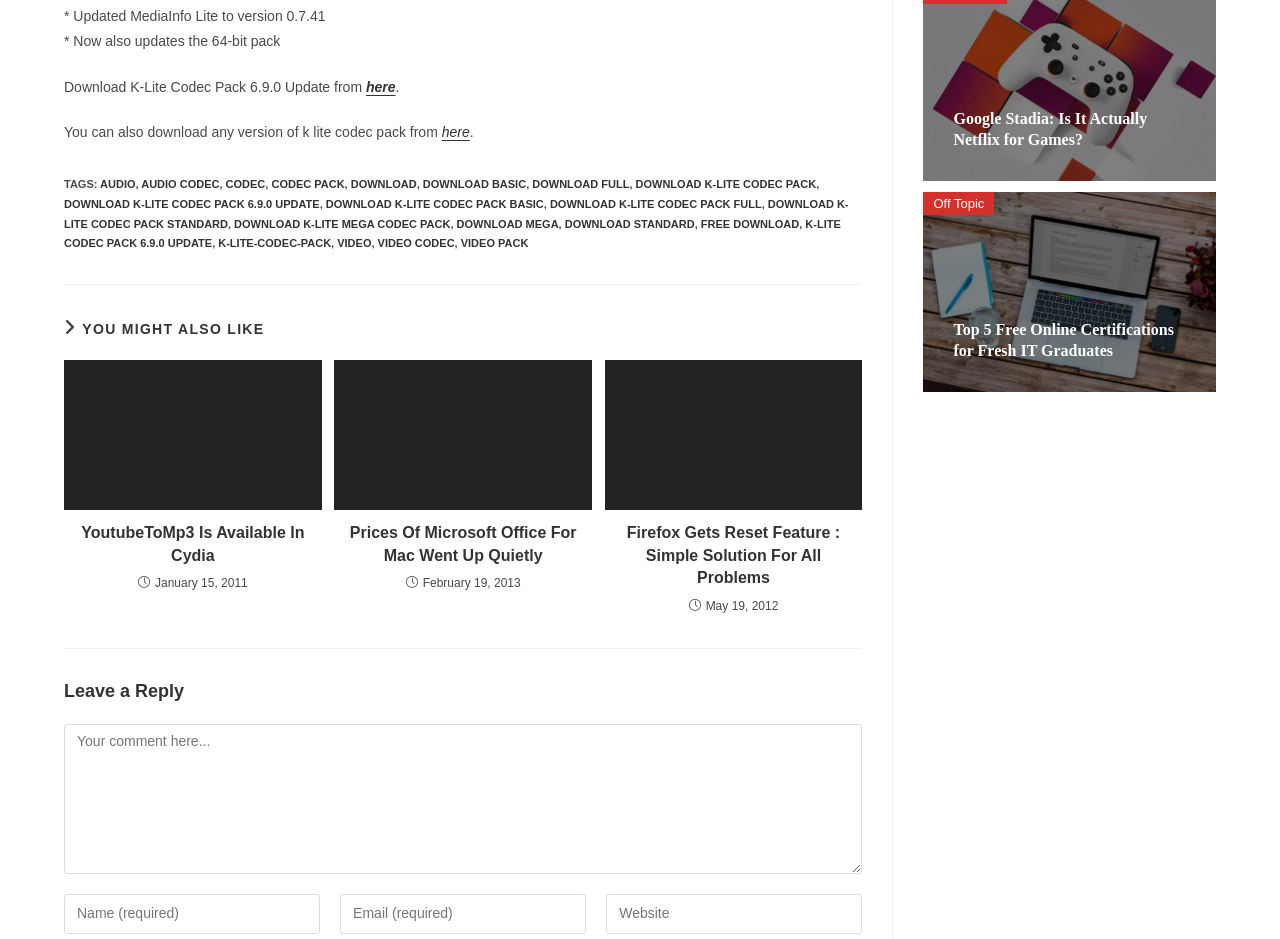Locate the bounding box coordinates of the clickable element to fulfill the following instruction: "Download K-Lite Codec Pack 6.9.0 Update". Provide the coordinates as four float numbers between 0 and 1 in the format [left, top, right, bottom].

[0.286, 0.084, 0.309, 0.101]